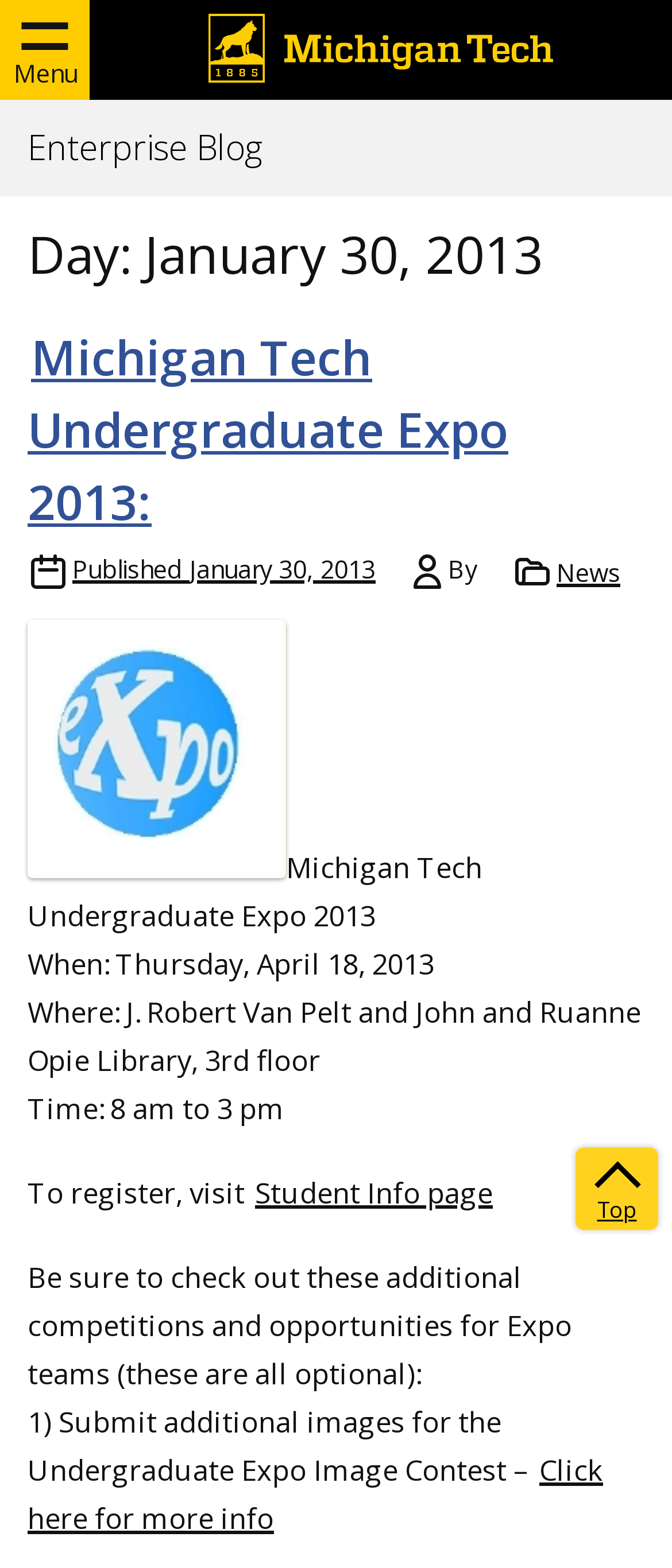Extract the bounding box for the UI element that matches this description: "Enterprise Blog".

[0.041, 0.081, 0.39, 0.108]